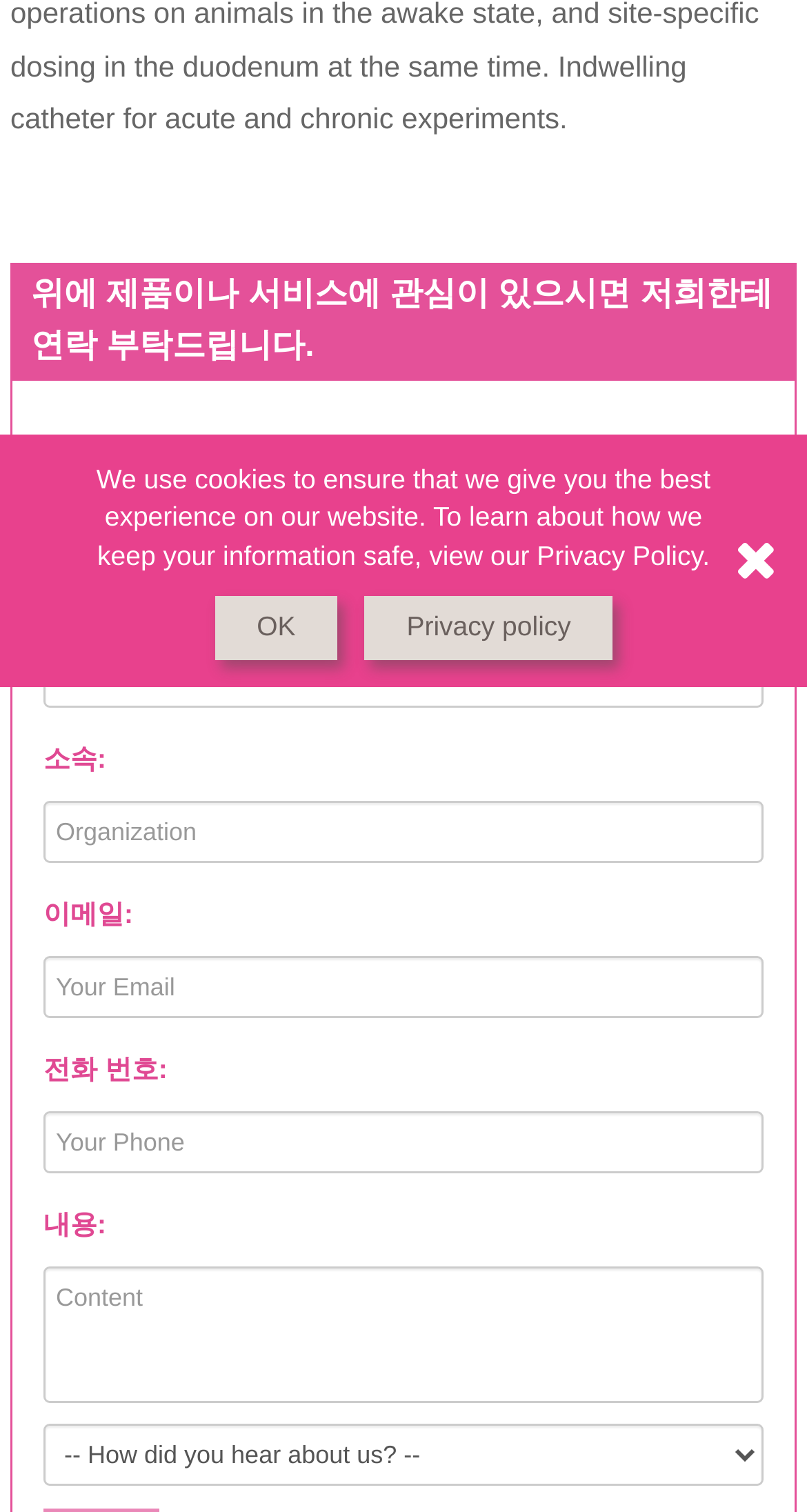Locate the bounding box coordinates of the UI element described by: "Privacy policy". The bounding box coordinates should consist of four float numbers between 0 and 1, i.e., [left, top, right, bottom].

[0.452, 0.395, 0.759, 0.437]